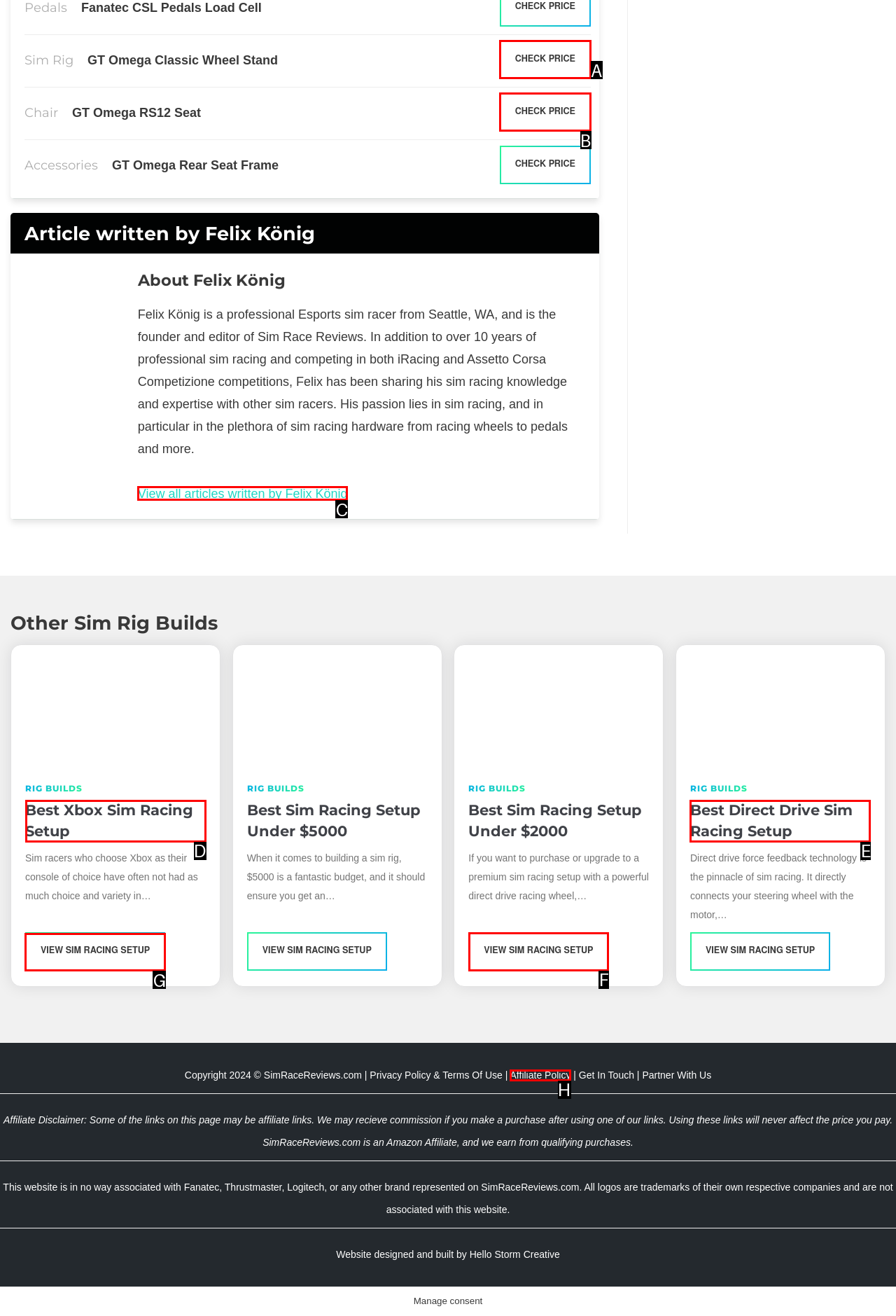Show which HTML element I need to click to perform this task: View sim racing setup for Xbox Answer with the letter of the correct choice.

G